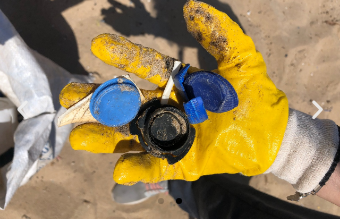Use the details in the image to answer the question thoroughly: 
Where is the cleanup effort taking place?

The image has a sandy background, which suggests that the cleanup effort is taking place at a beach or natural area, highlighting the issue of plastic pollution in oceans and coastal areas.